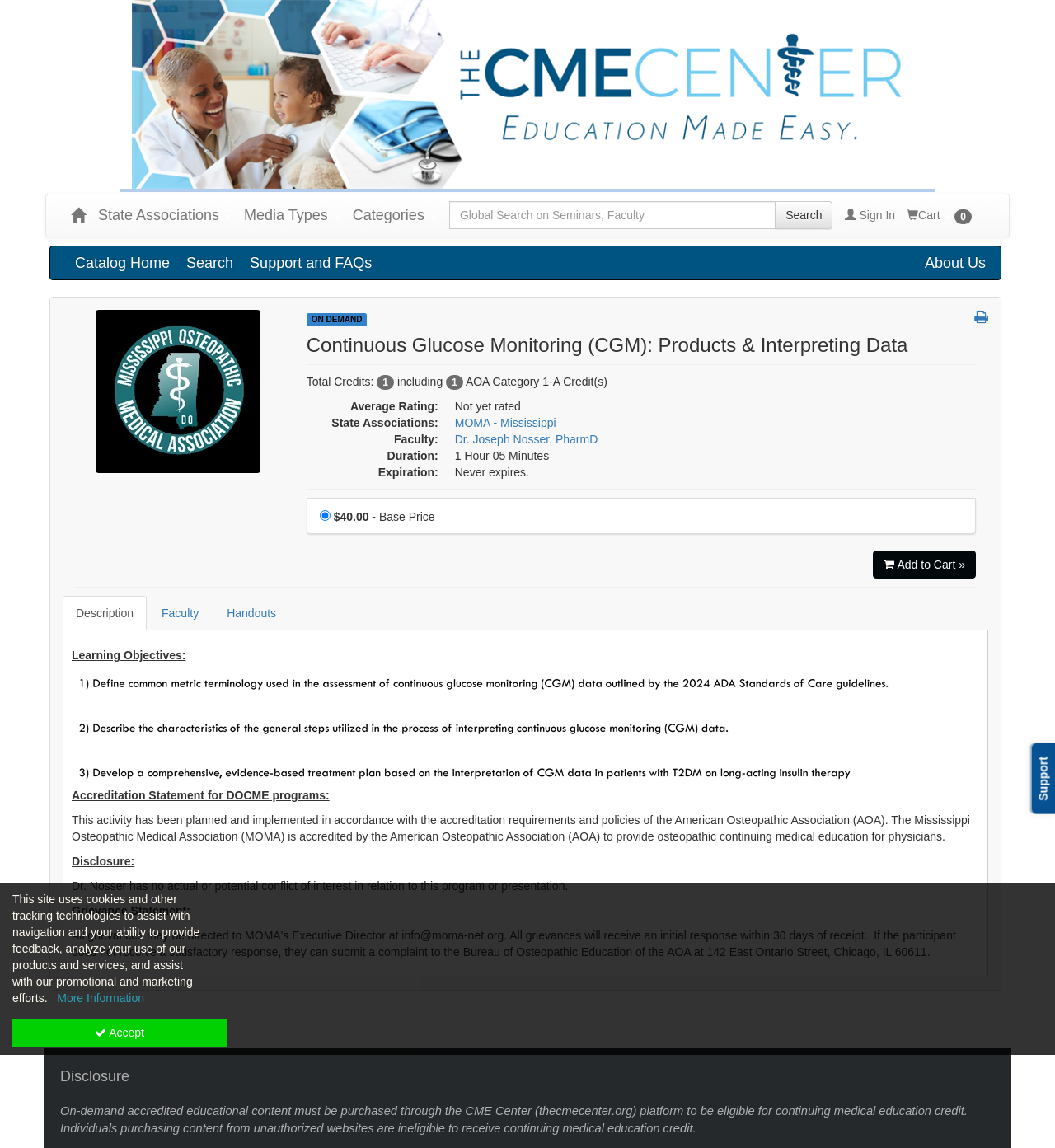Determine the coordinates of the bounding box that should be clicked to complete the instruction: "Search for a keyword". The coordinates should be represented by four float numbers between 0 and 1: [left, top, right, bottom].

None